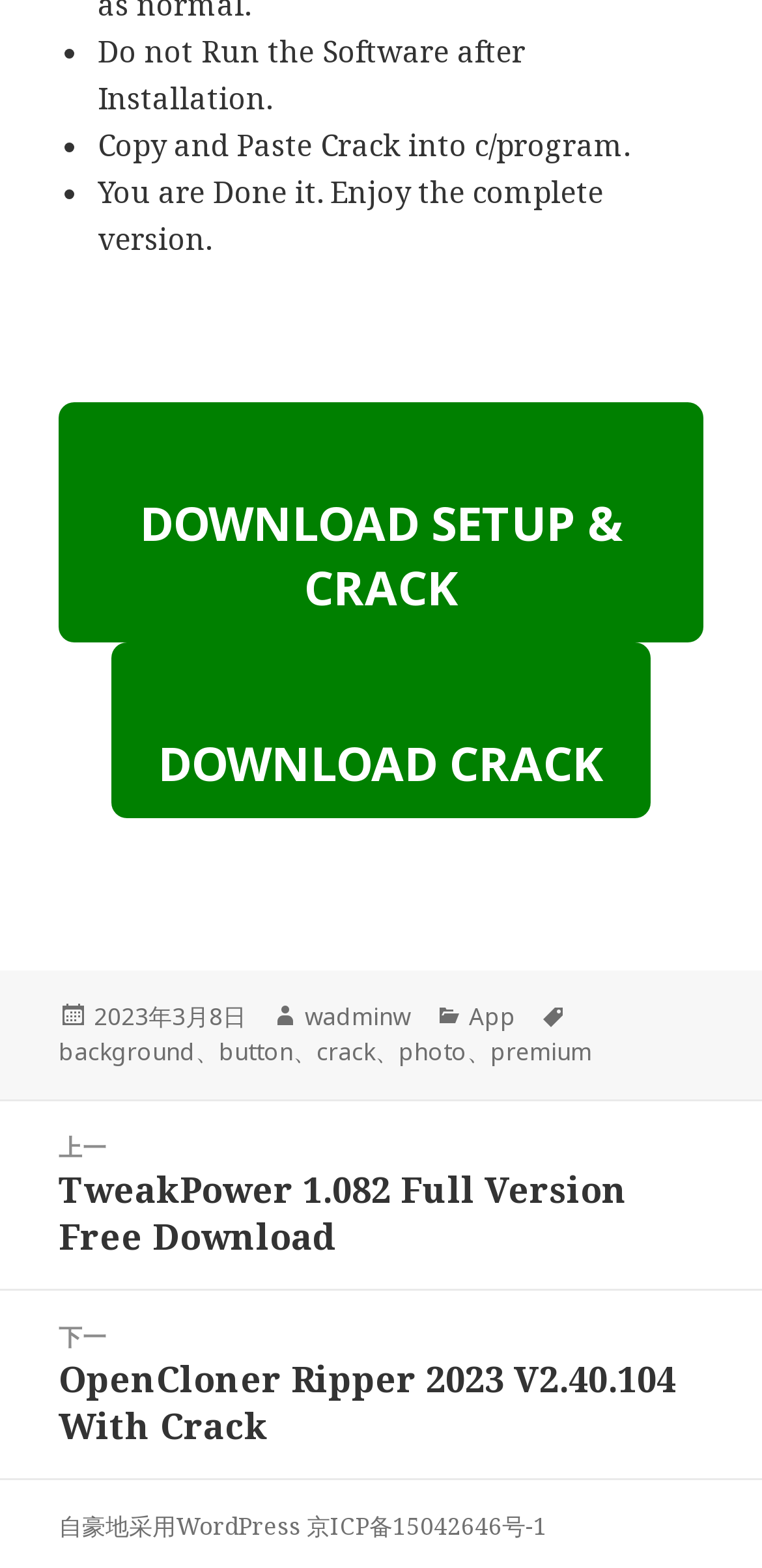Determine the bounding box coordinates for the area that should be clicked to carry out the following instruction: "View the next article".

[0.0, 0.823, 1.0, 0.943]